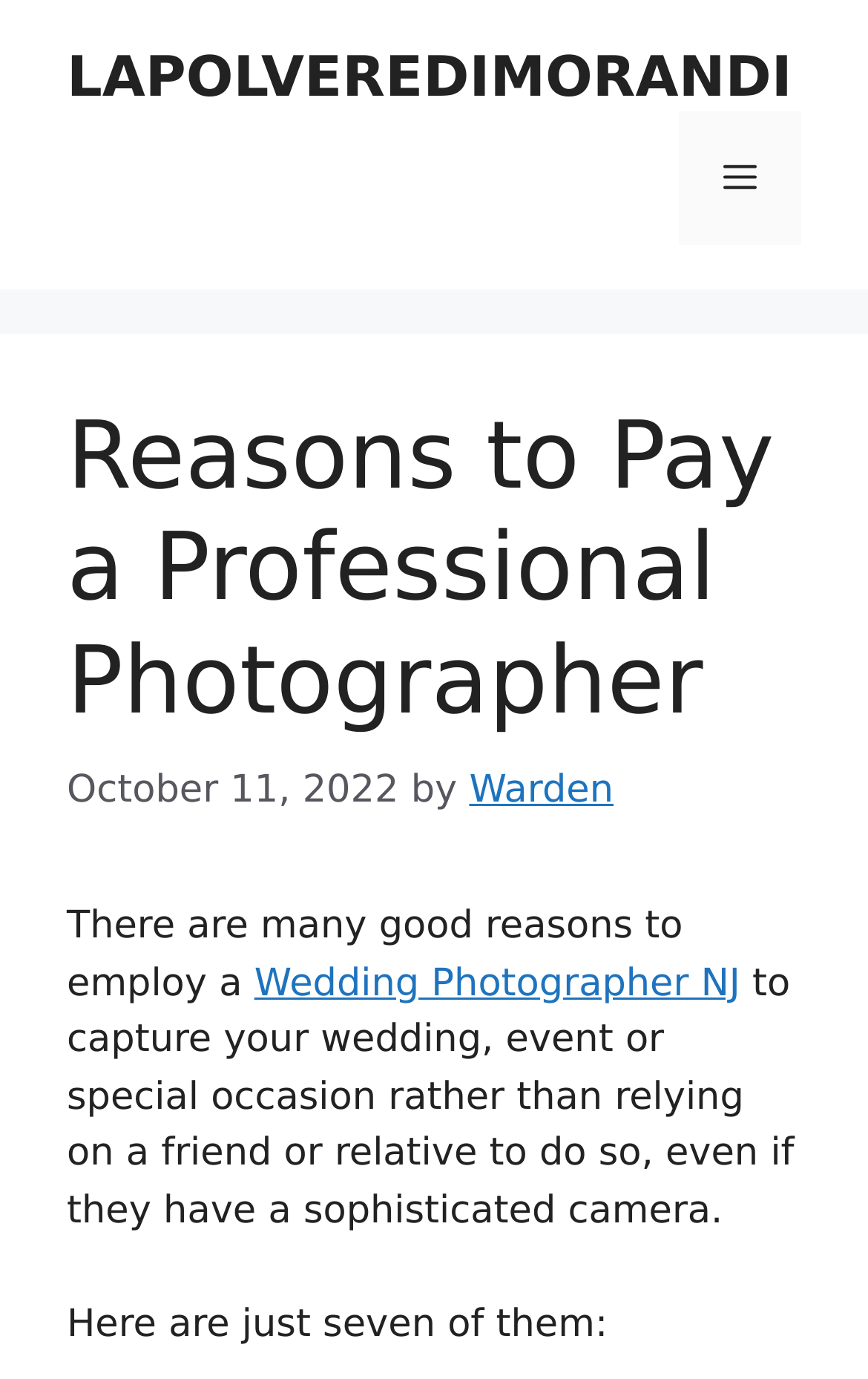Please find and generate the text of the main header of the webpage.

Reasons to Pay a Professional Photographer